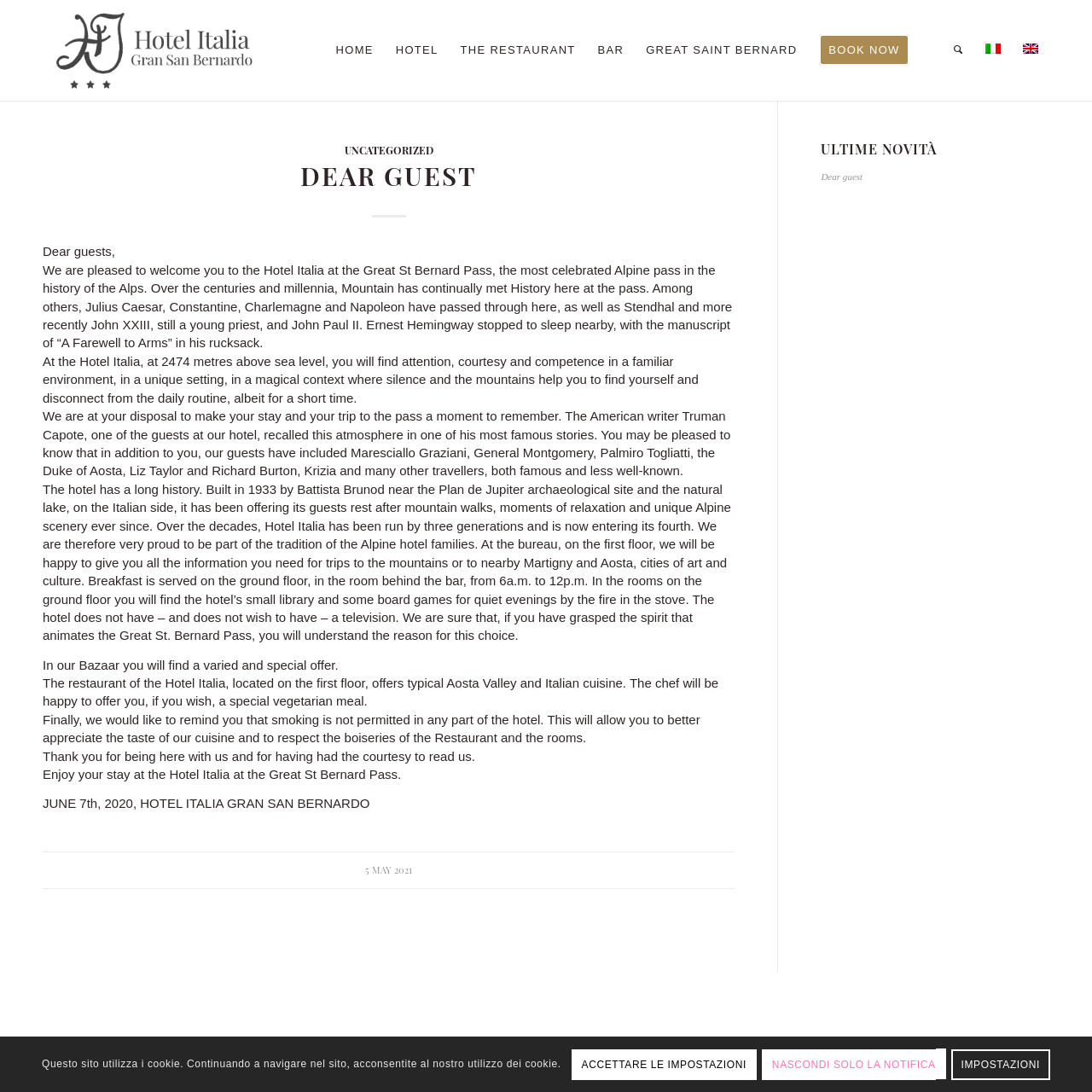Find the bounding box of the web element that fits this description: "Uncategorized".

[0.315, 0.131, 0.397, 0.144]